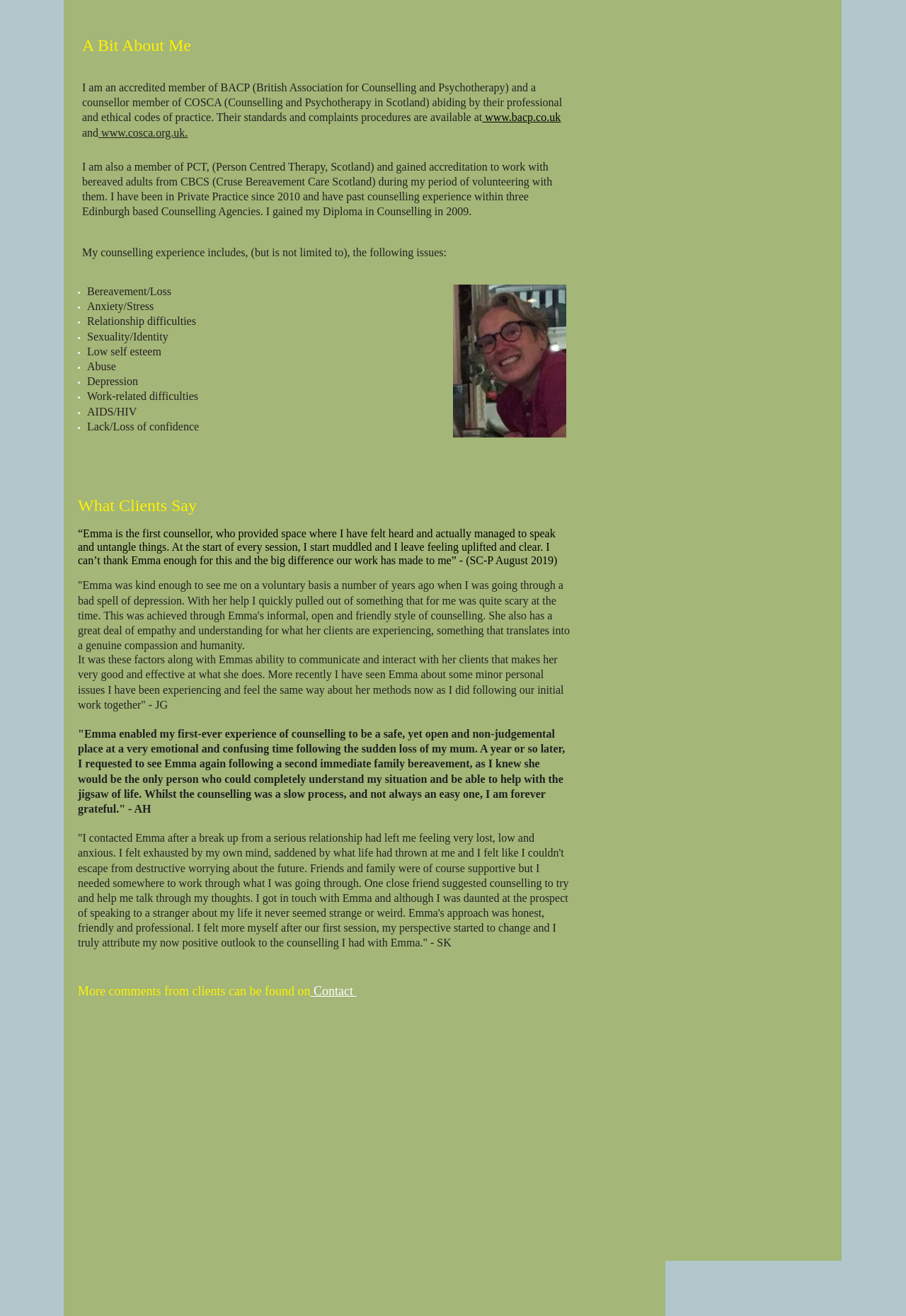What organizations is the counsellor a member of?
Offer a detailed and exhaustive answer to the question.

The webpage states that the counsellor is an accredited member of BACP (British Association for Counselling and Psychotherapy) and COSCA (Counselling and Psychotherapy in Scotland).